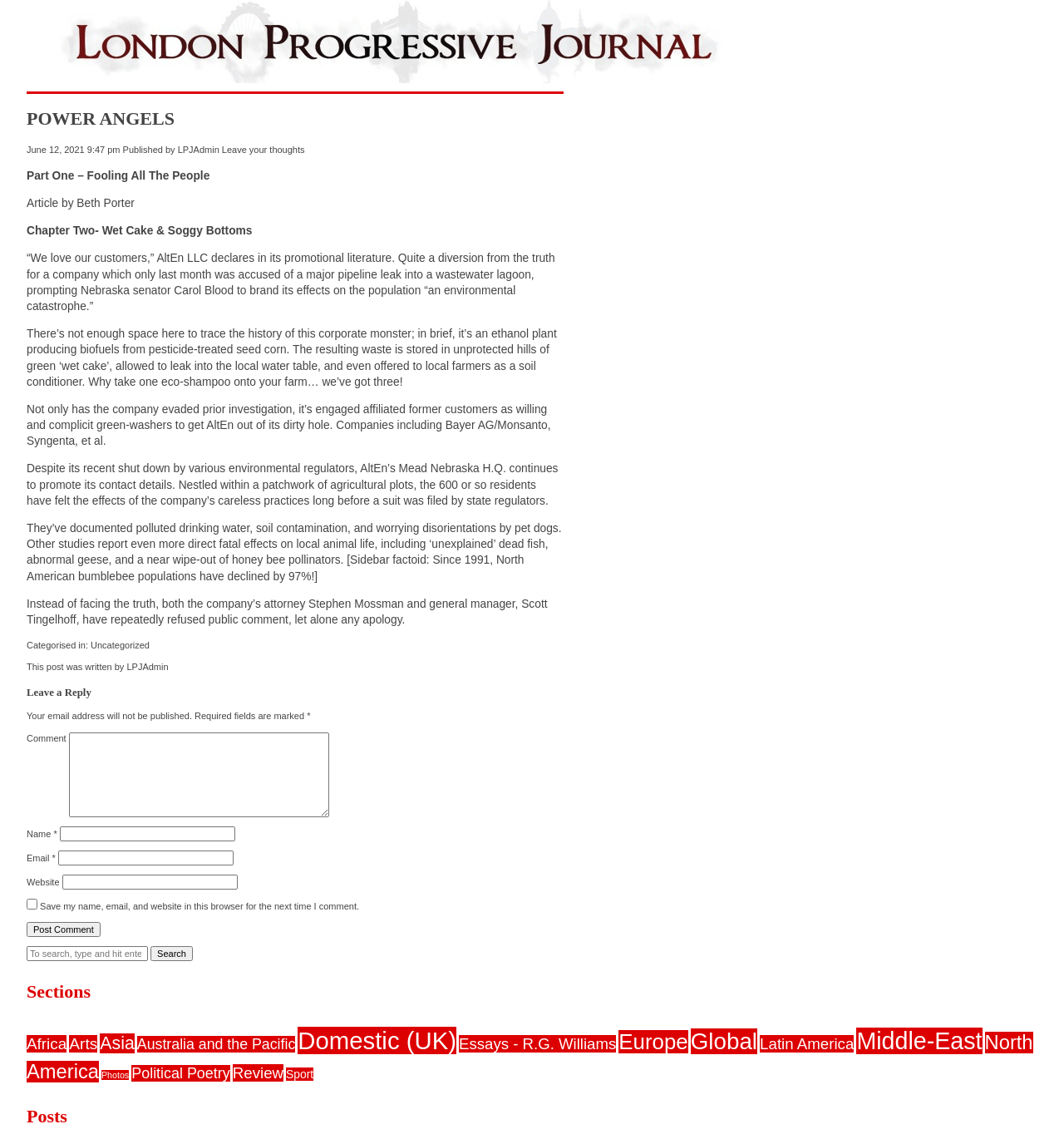Explain the webpage's layout and main content in detail.

The webpage is a non-partisan journal of the left, featuring a logo at the top left corner. Below the logo, there is a main section that takes up most of the page. This section is divided into two parts: an article section on the left and a sidebar on the right.

The article section has a heading "POWER ANGELS" followed by a date and author information. The article is divided into several paragraphs, with headings and subheadings. The content discusses a company called AltEn LLC, its environmental impact, and the effects on local residents and animal life.

Below the article, there is a section for leaving a reply, with fields for name, email, website, and a comment box. There is also a checkbox to save the user's information for future comments.

On the right side of the page, there is a search bar at the top, followed by a section labeled "Sections" that lists various categories, such as Africa, Arts, Asia, and more, with the number of items in each category. Each category is a link that likely leads to a page with related articles.

At the very bottom of the page, there is a heading "Posts" that seems to be a footer section, but it does not contain any content.